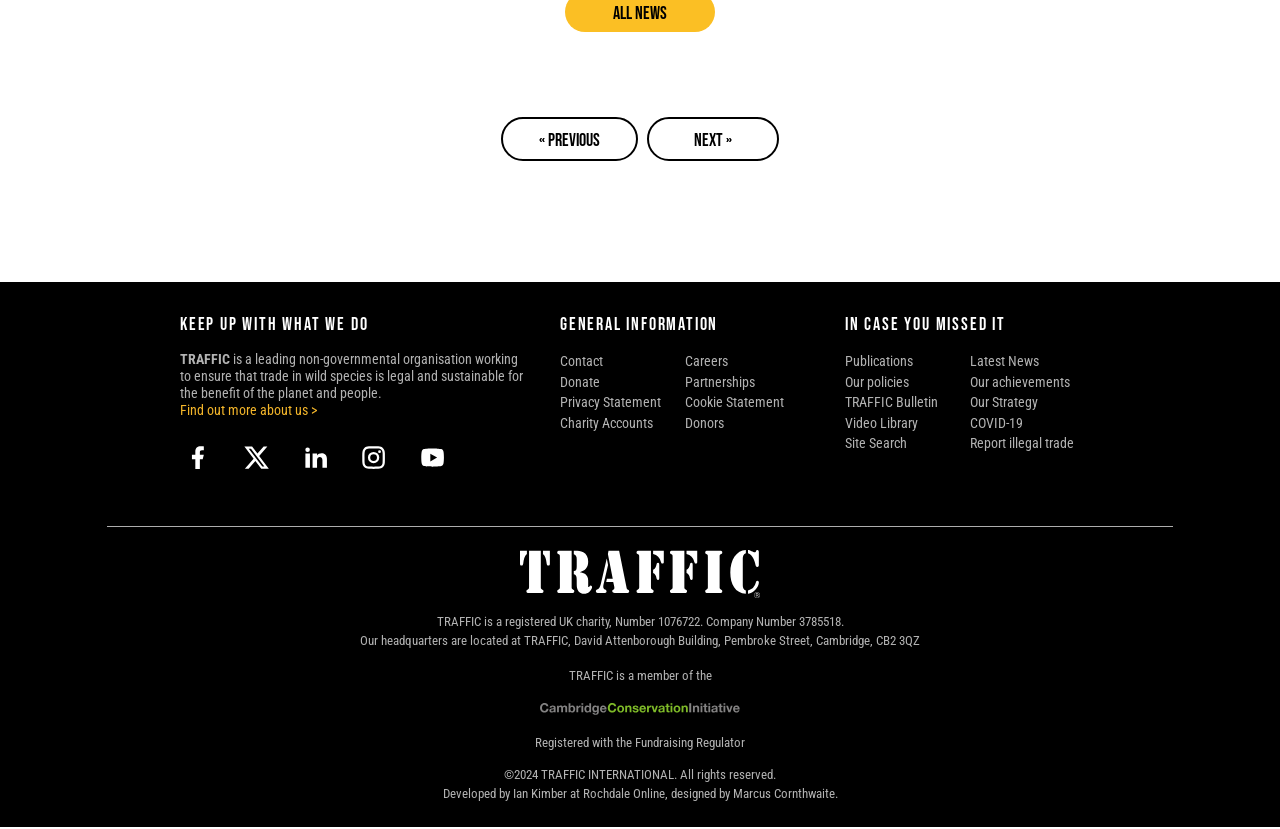Locate the bounding box coordinates of the item that should be clicked to fulfill the instruction: "Search the site".

[0.66, 0.525, 0.758, 0.549]